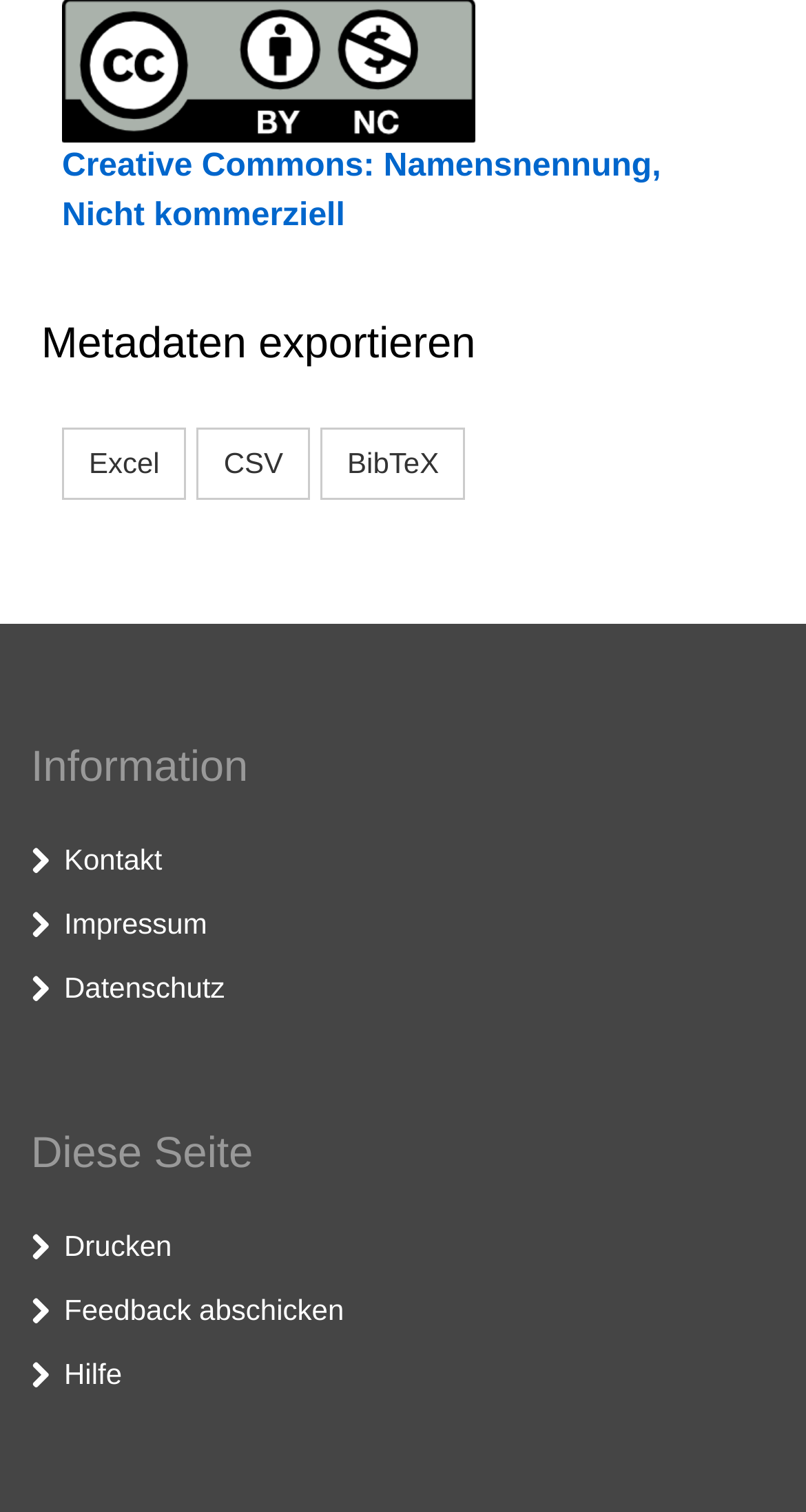What is the last link in the 'Diese Seite' section?
Give a one-word or short phrase answer based on the image.

Hilfe